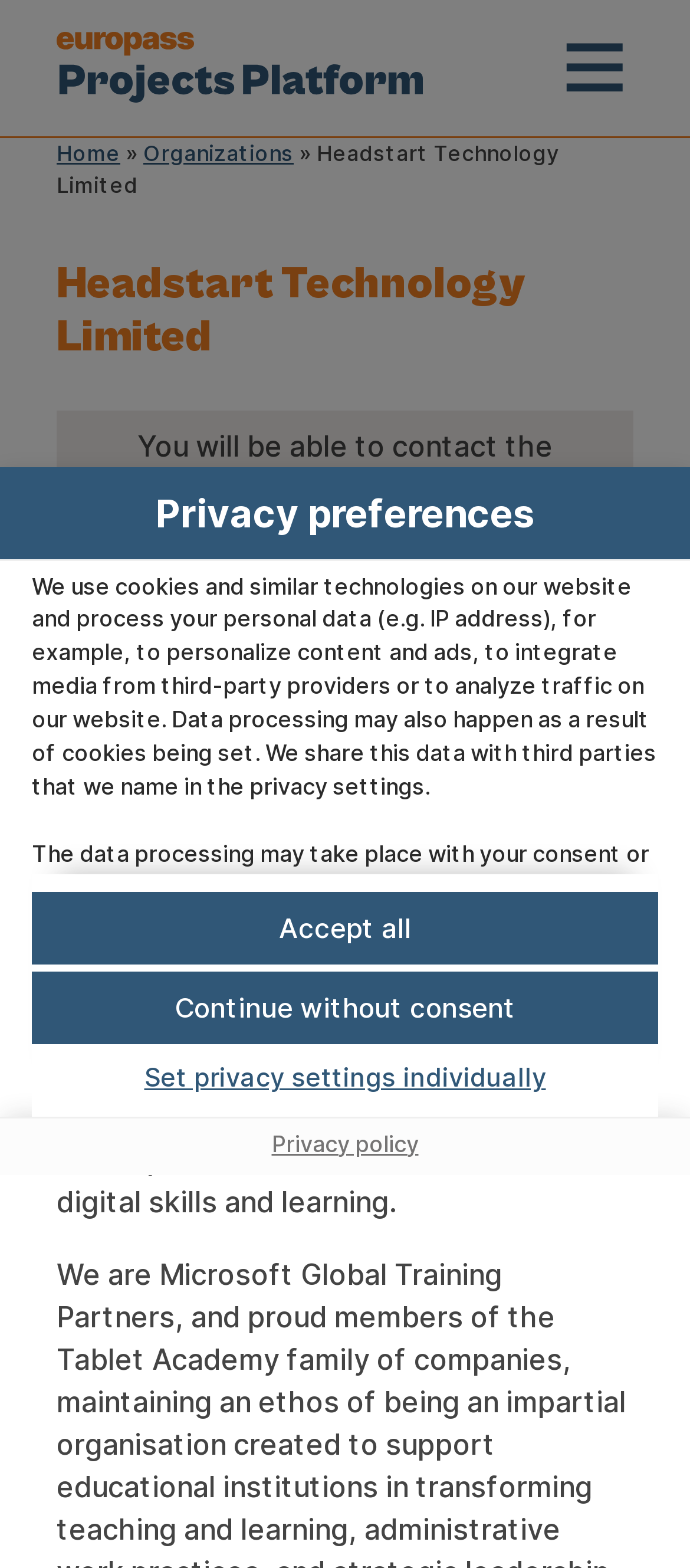What services can be loaded on the website?
Please provide a single word or phrase as the answer based on the screenshot.

Google Analytics and Meta Pixel